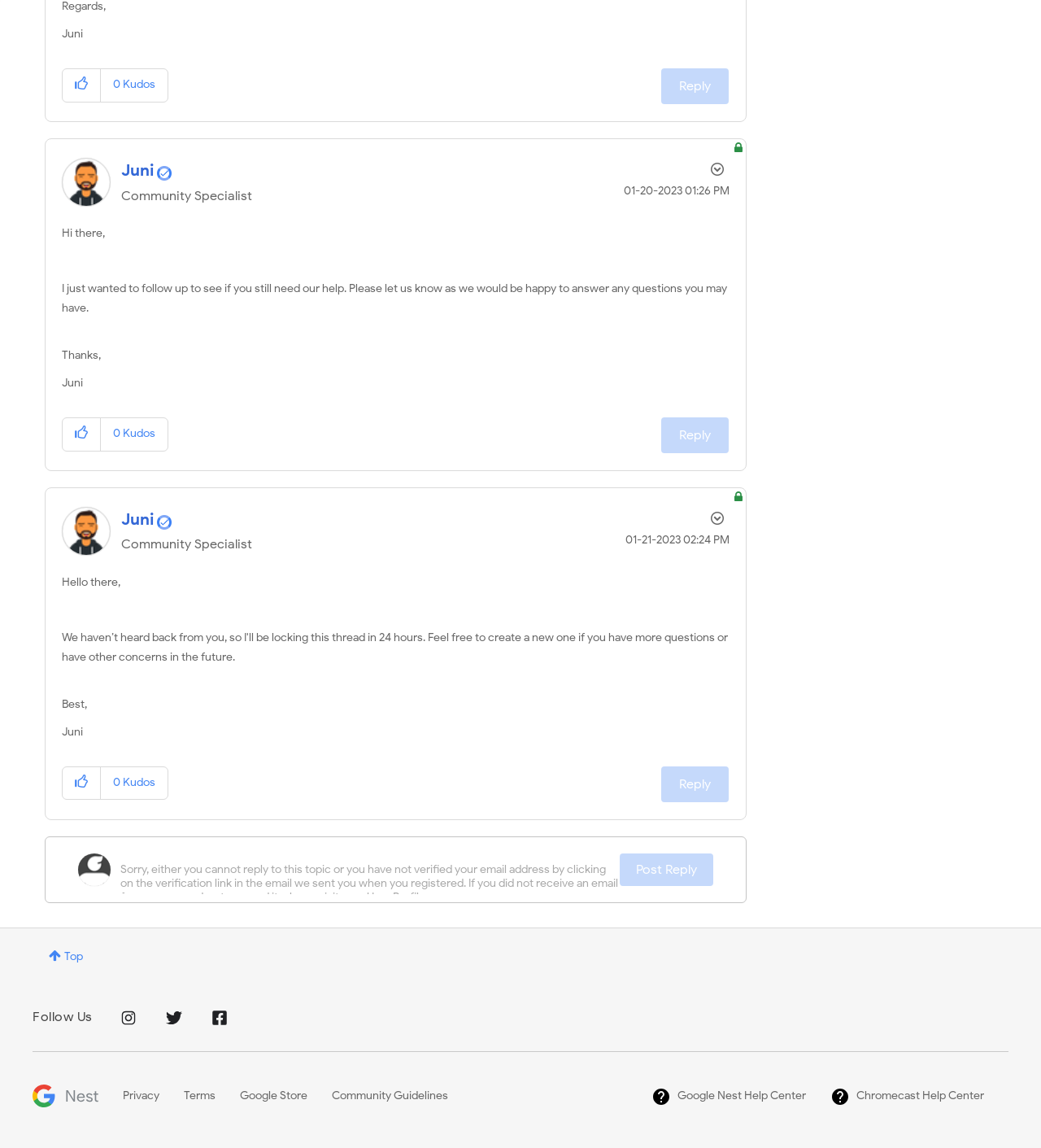Please provide a detailed answer to the question below by examining the image:
What is the role of Juni?

Juni's role is Community Specialist, which can be seen below their username in the comment section.